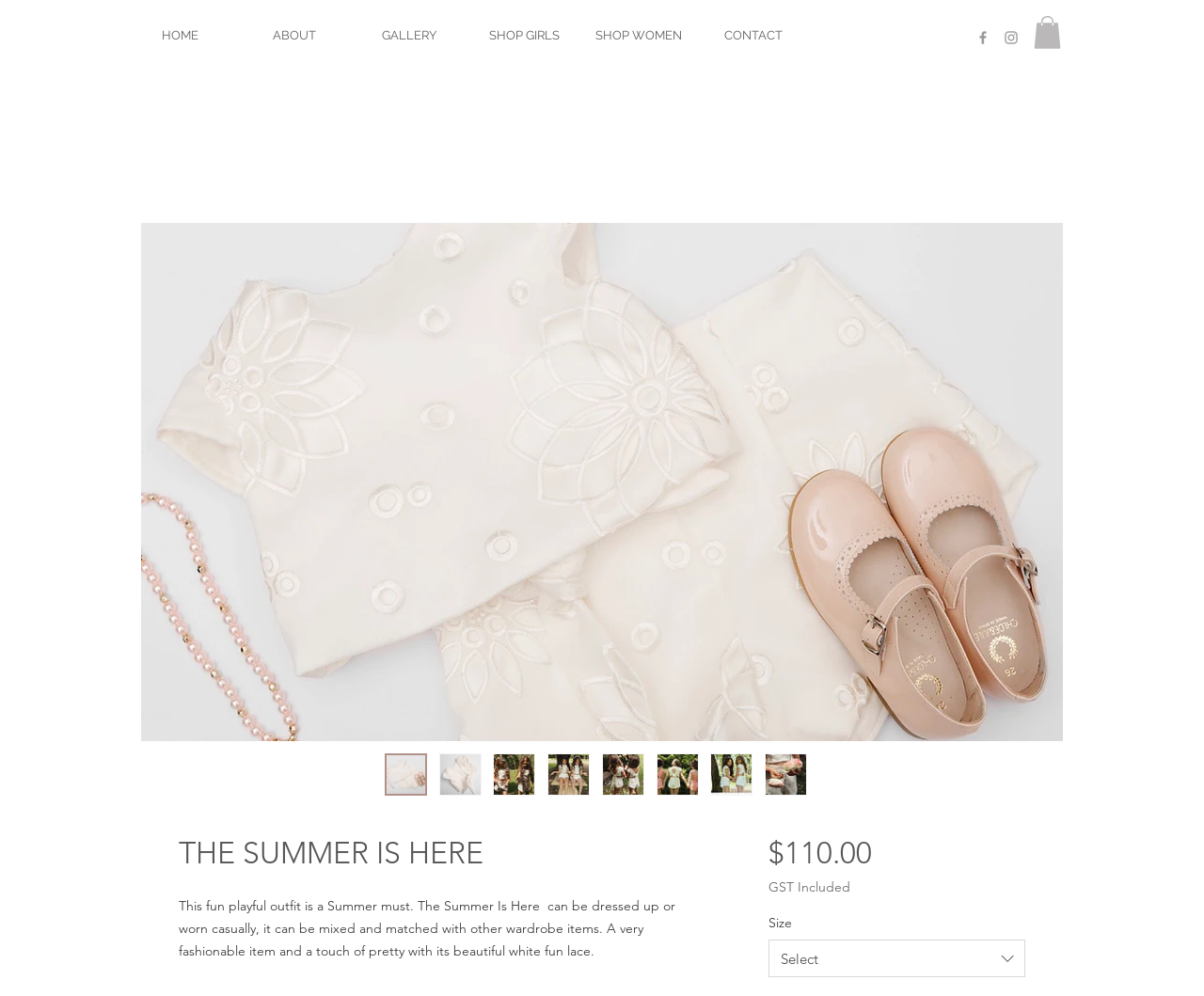Please study the image and answer the question comprehensively:
What is the tax status of the price?

I found the answer by looking at the section of the webpage that describes the price, where it says 'GST Included'. This suggests that the price already includes Goods and Services Tax.